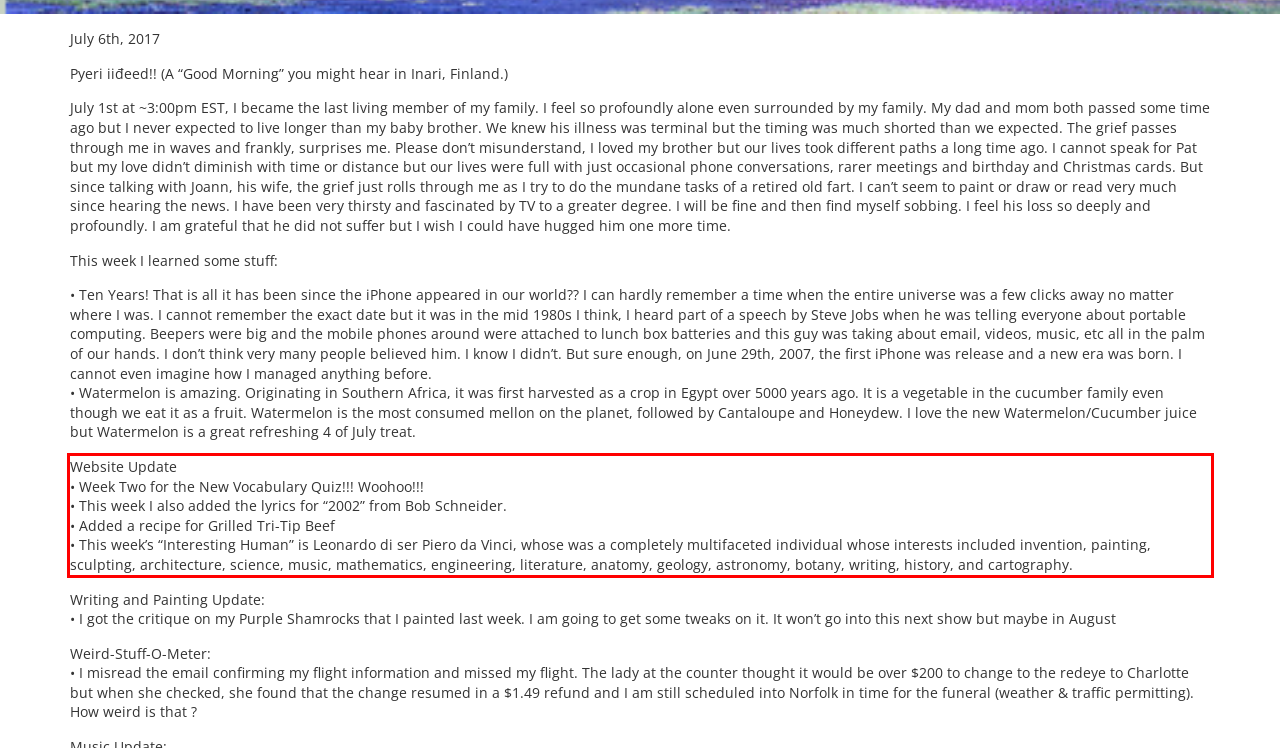By examining the provided screenshot of a webpage, recognize the text within the red bounding box and generate its text content.

Website Update • Week Two for the New Vocabulary Quiz!!! Woohoo!!! • This week I also added the lyrics for “2002” from Bob Schneider. • Added a recipe for Grilled Tri-Tip Beef • This week’s “Interesting Human” is Leonardo di ser Piero da Vinci, whose was a completely multifaceted individual whose interests included invention, painting, sculpting, architecture, science, music, mathematics, engineering, literature, anatomy, geology, astronomy, botany, writing, history, and cartography.